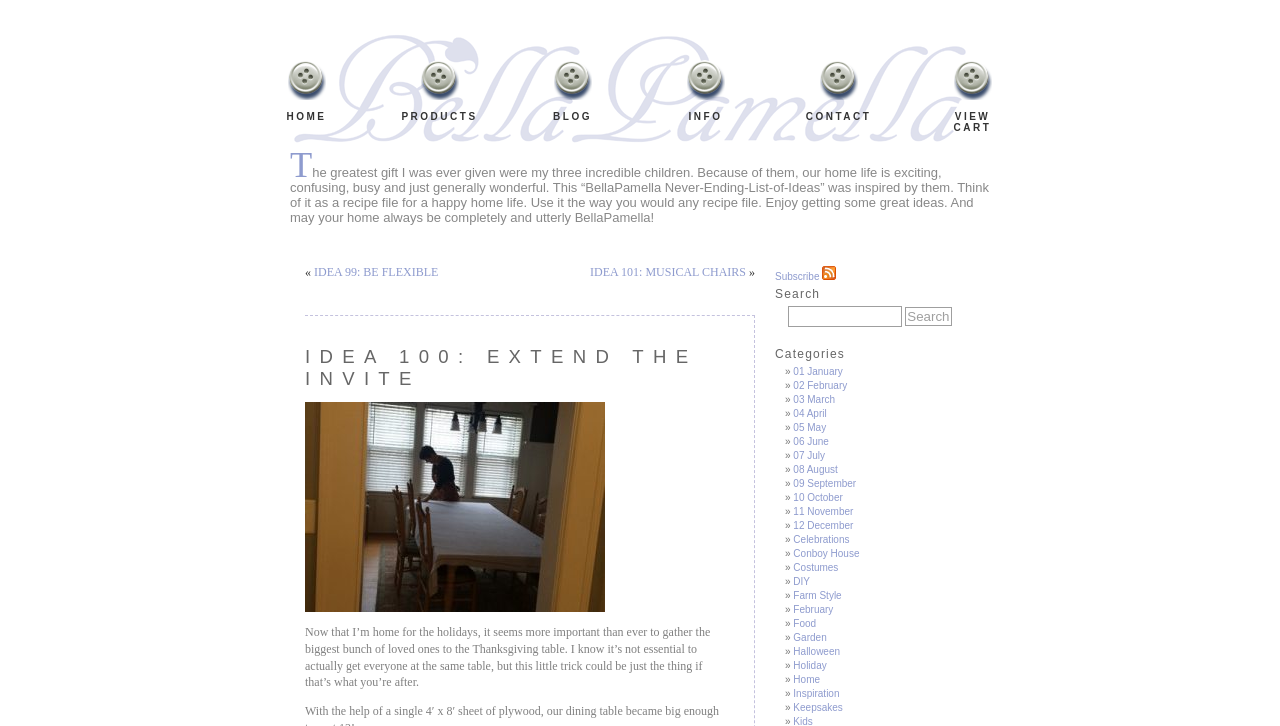Summarize the webpage with a detailed and informative caption.

This webpage is a blog or personal website focused on sharing ideas and inspiration for a happy home life. The top section of the page features a navigation menu with six tabs: Home, Products, Blog, Info, Fabrics, and View Cart. Each tab has an accompanying image and text label.

Below the navigation menu, there is a brief introduction to the website, which explains that it was inspired by the author's three incredible children and is meant to be a "recipe file for a happy home life." This section also includes a link to a previous idea, "IDEA 99: BE FLEXIBLE," and a link to a next idea, "IDEA 101: MUSICAL CHAIRS."

The main content of the page is a blog post titled "IDEA 100: EXTEND THE INVITE." The post discusses the importance of gathering loved ones together for the holidays and shares a trick for doing so. The text is accompanied by a heading and a paragraph of descriptive text.

To the right of the main content, there is a sidebar with several sections. The first section is a search bar with a label "Search for:" and a button to submit the search query. Below the search bar, there is a section titled "Categories" with links to various categories, including months of the year and topics such as Celebrations, DIY, and Food.

There are also several images and icons scattered throughout the page, including a small image of a home on the navigation menu and an image accompanying the "Subscribe" link in the sidebar. Overall, the page has a clean and organized layout, making it easy to navigate and find specific content.